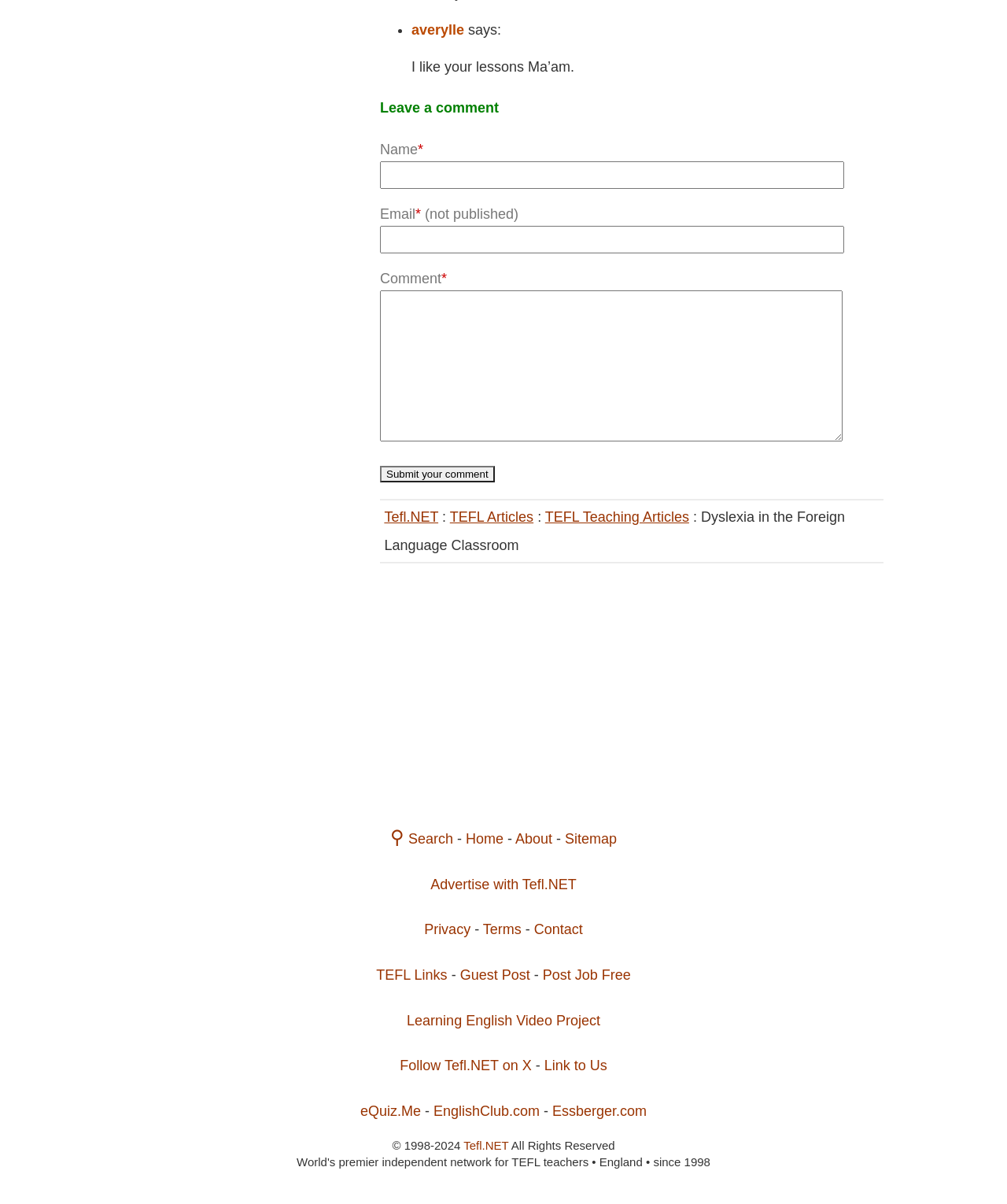Determine the bounding box coordinates of the region that needs to be clicked to achieve the task: "Enter your name".

[0.377, 0.134, 0.838, 0.157]